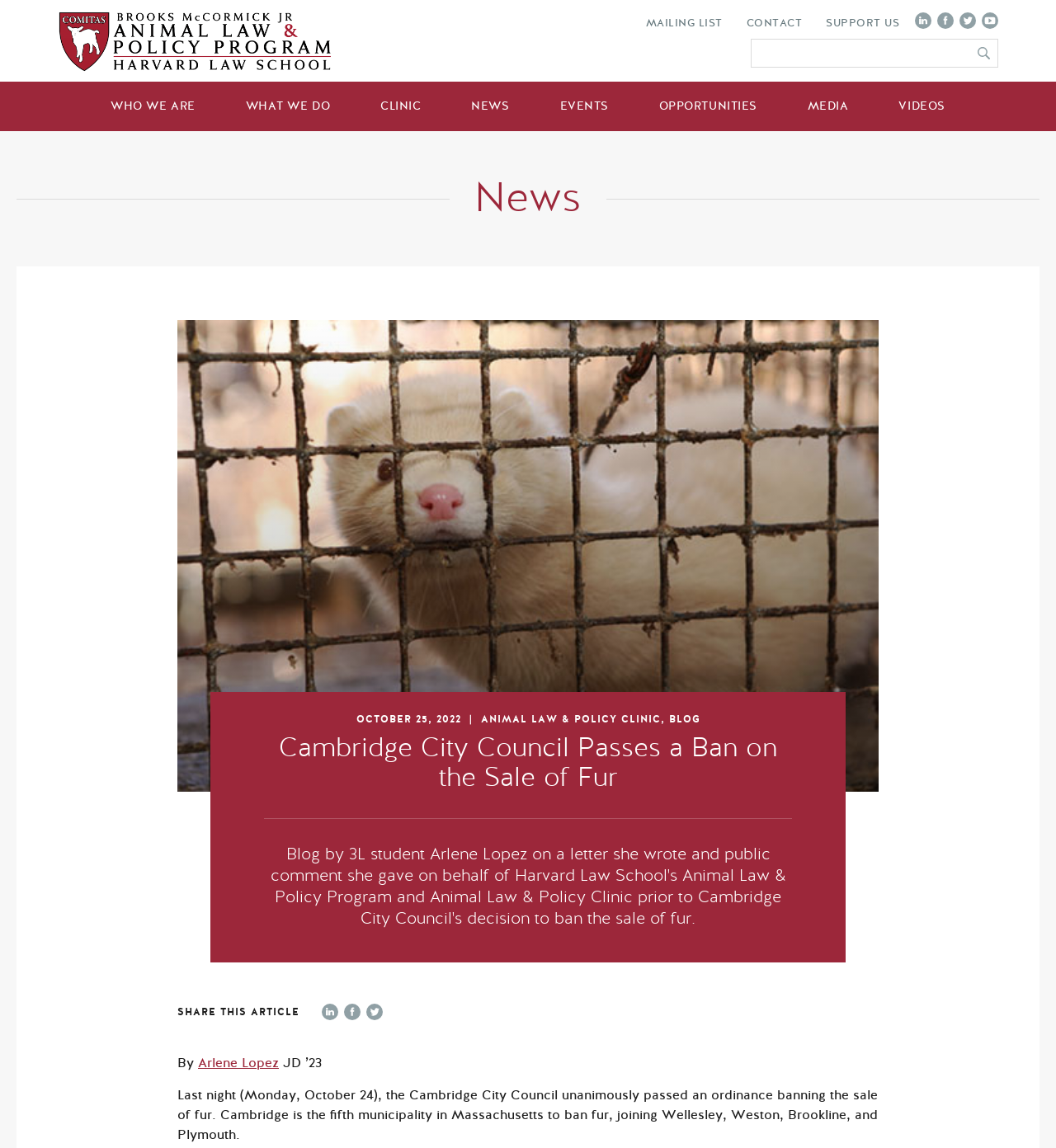What is the logo of the website?
Please answer the question with a detailed and comprehensive explanation.

The logo is located at the top left corner of the webpage, and it is an image with the text 'Logo' as its alternative text. Based on the context, it is likely that the logo represents Harvard Law School.